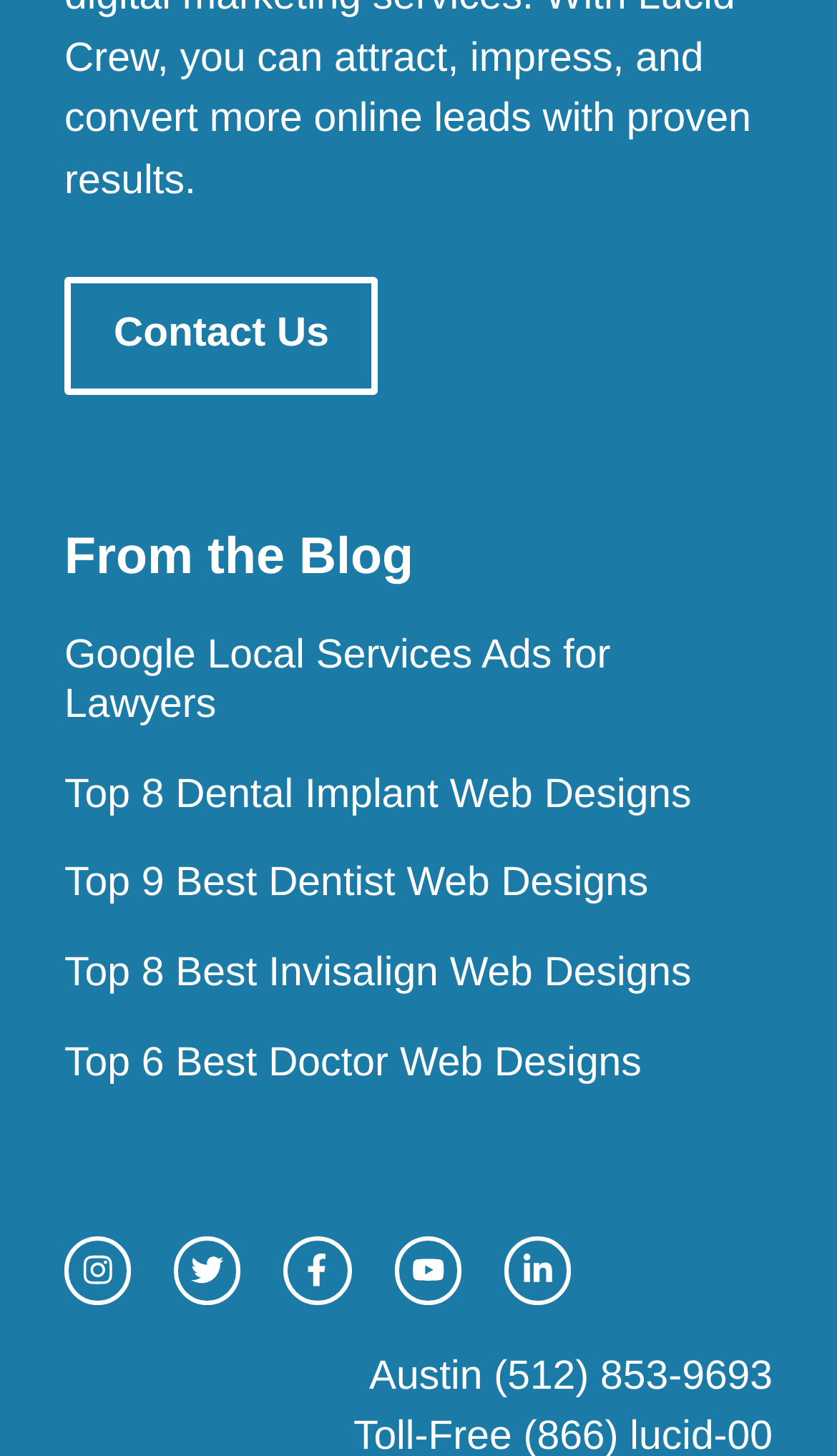Based on the element description, predict the bounding box coordinates (top-left x, top-left y, bottom-right x, bottom-right y) for the UI element in the screenshot: Contact Us

[0.077, 0.191, 0.452, 0.271]